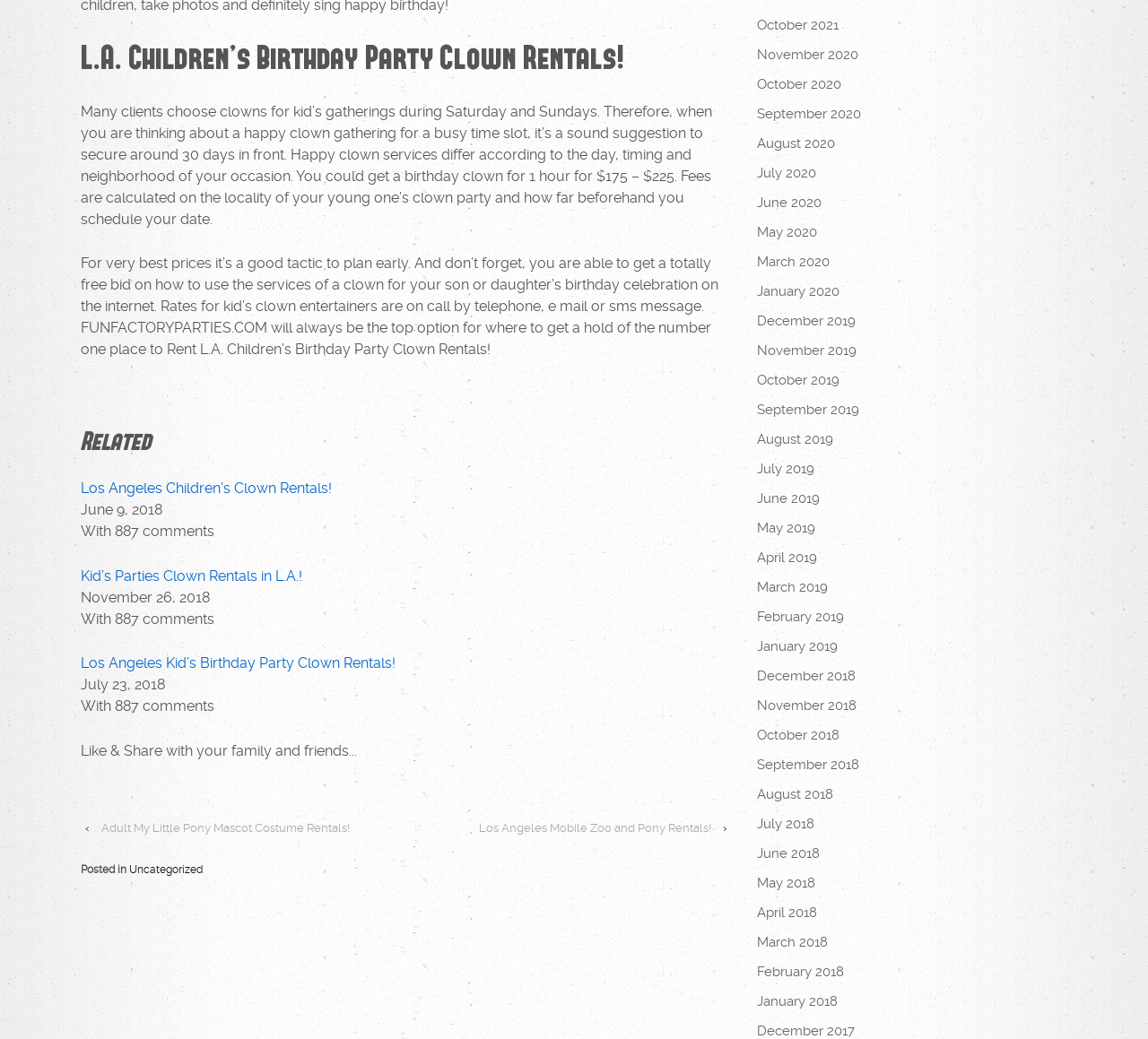What is the main topic of this webpage?
Use the information from the image to give a detailed answer to the question.

The main topic of this webpage is L.A. Children’s Birthday Party Clown Rentals, which can be inferred from the heading 'L.A. Children’s Birthday Party Clown Rentals!' at the top of the page.